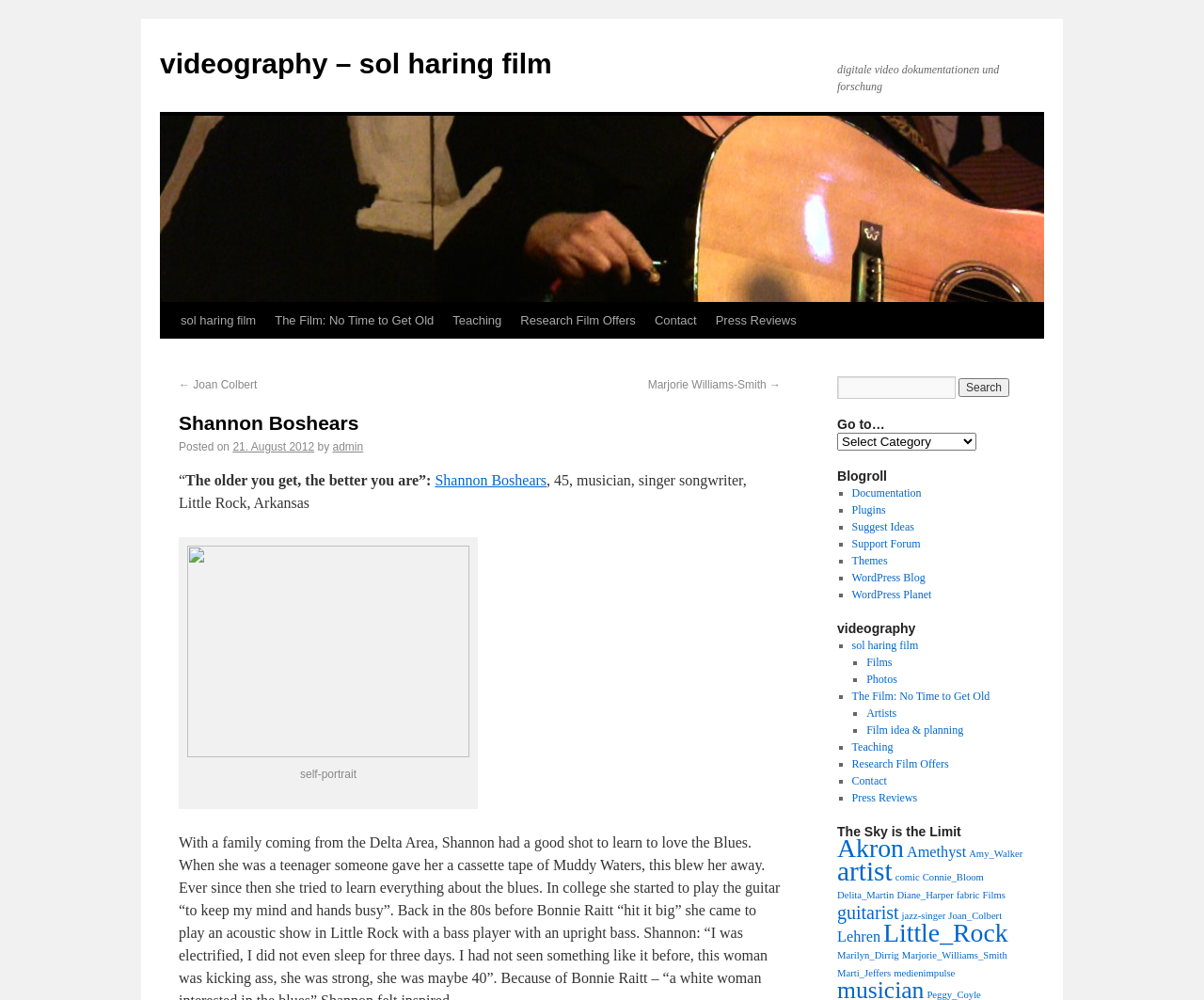Using the image as a reference, answer the following question in as much detail as possible:
What is the name of the film company or organization mentioned on the webpage?

I found a link 'sol haring film' on the webpage, which is likely to be the name of a film company or organization mentioned on the webpage.